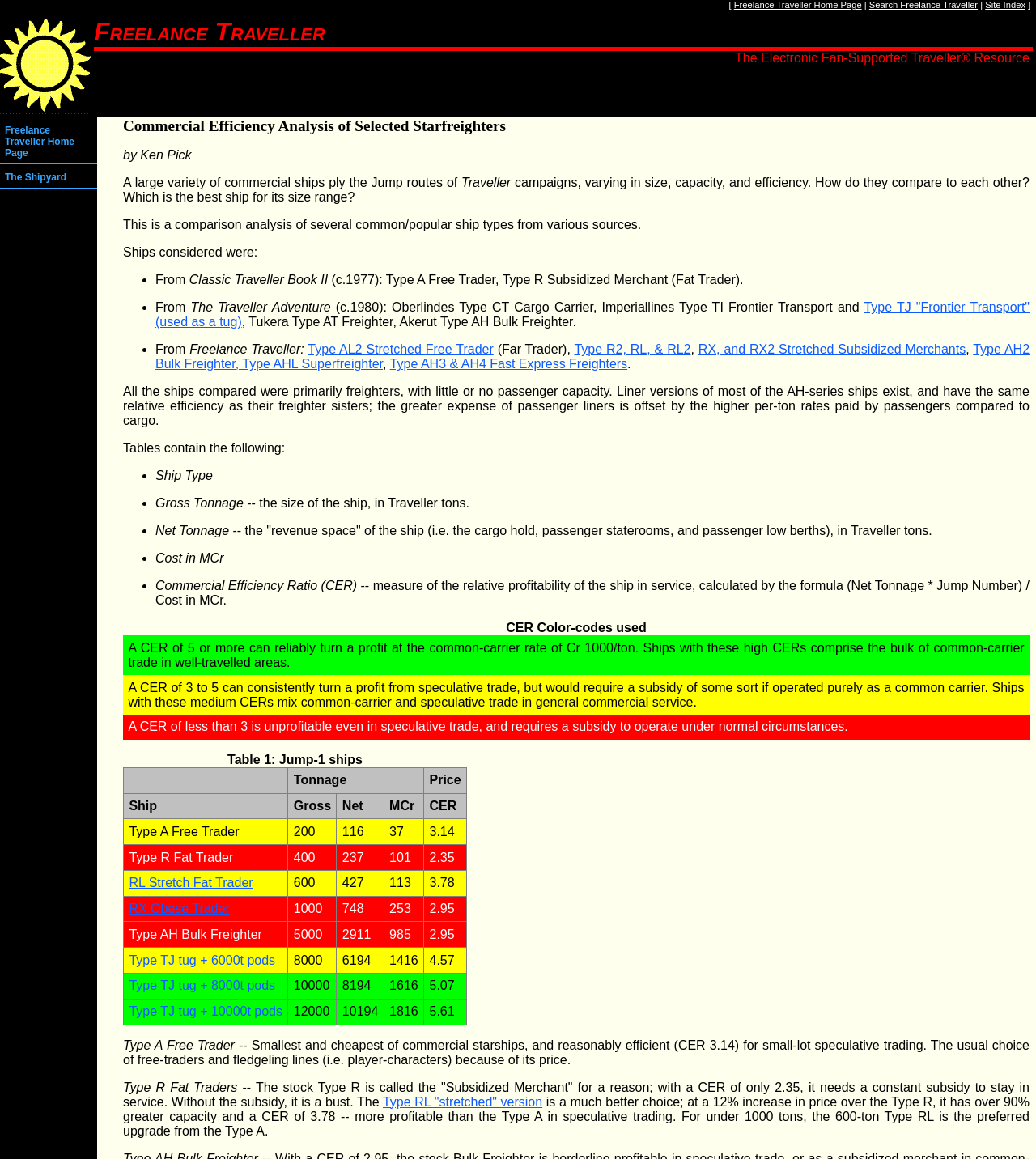Given the description WHAT’S ON, predict the bounding box coordinates of the UI element. Ensure the coordinates are in the format (top-left x, top-left y, bottom-right x, bottom-right y) and all values are between 0 and 1.

None